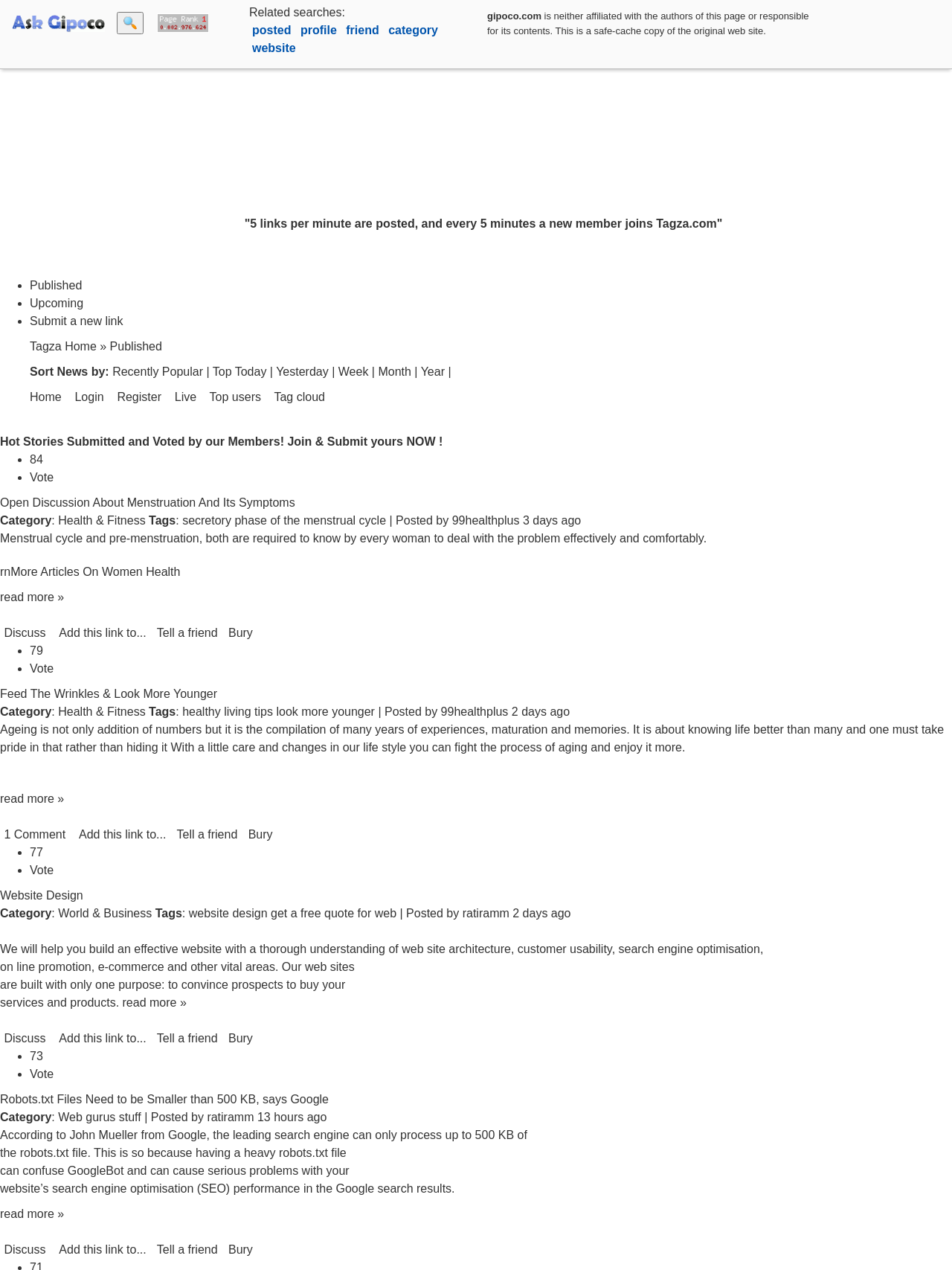Give a short answer using one word or phrase for the question:
How many links are posted per minute?

5